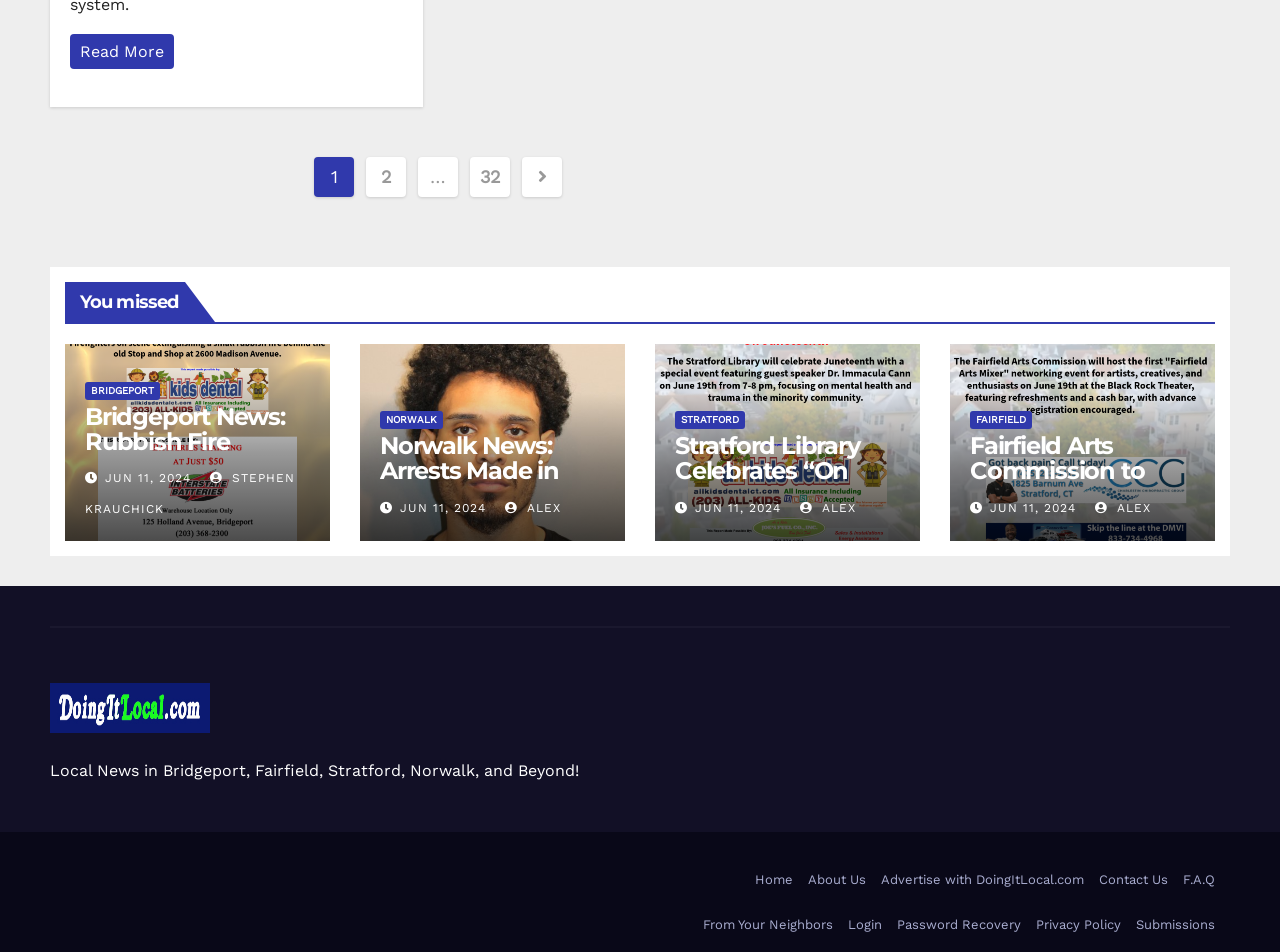Locate the bounding box coordinates of the element I should click to achieve the following instruction: "Go to page 2".

[0.286, 0.165, 0.317, 0.207]